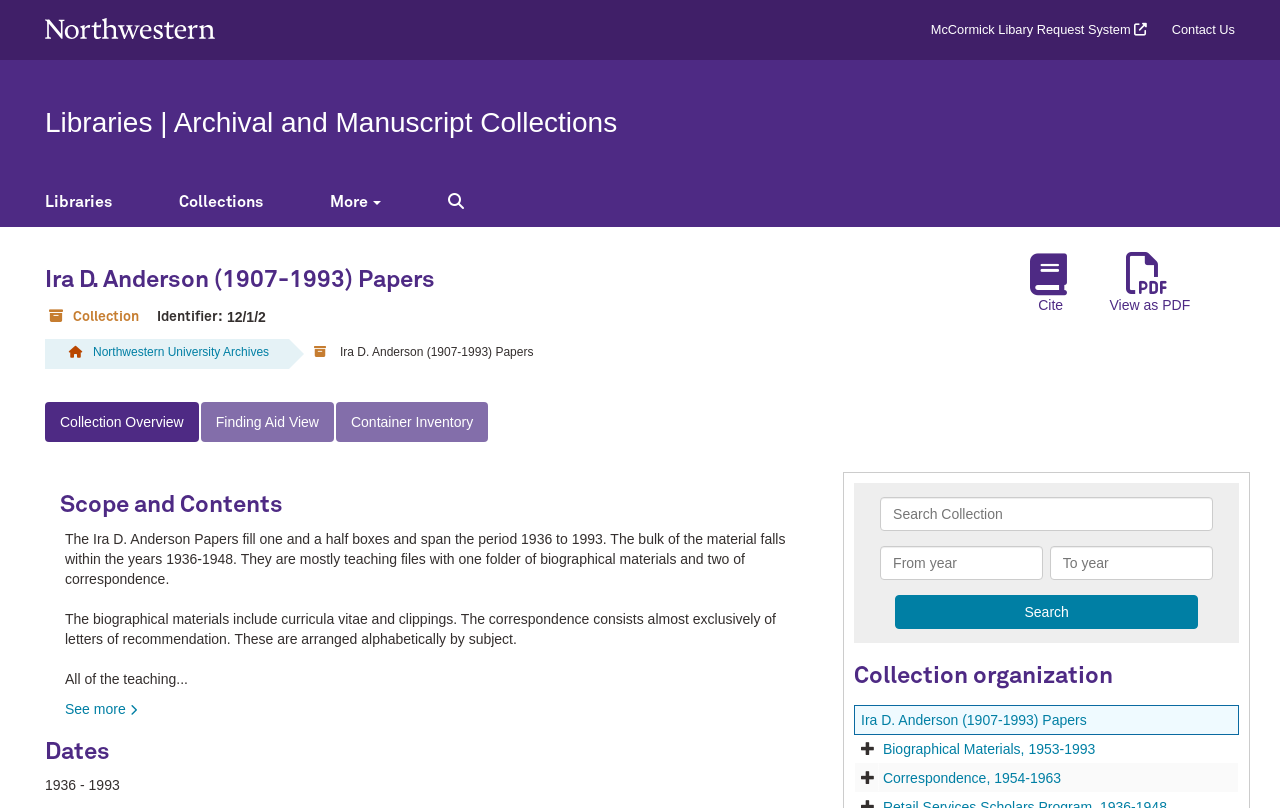Please identify the bounding box coordinates for the region that you need to click to follow this instruction: "View as PDF".

[0.857, 0.305, 0.939, 0.397]